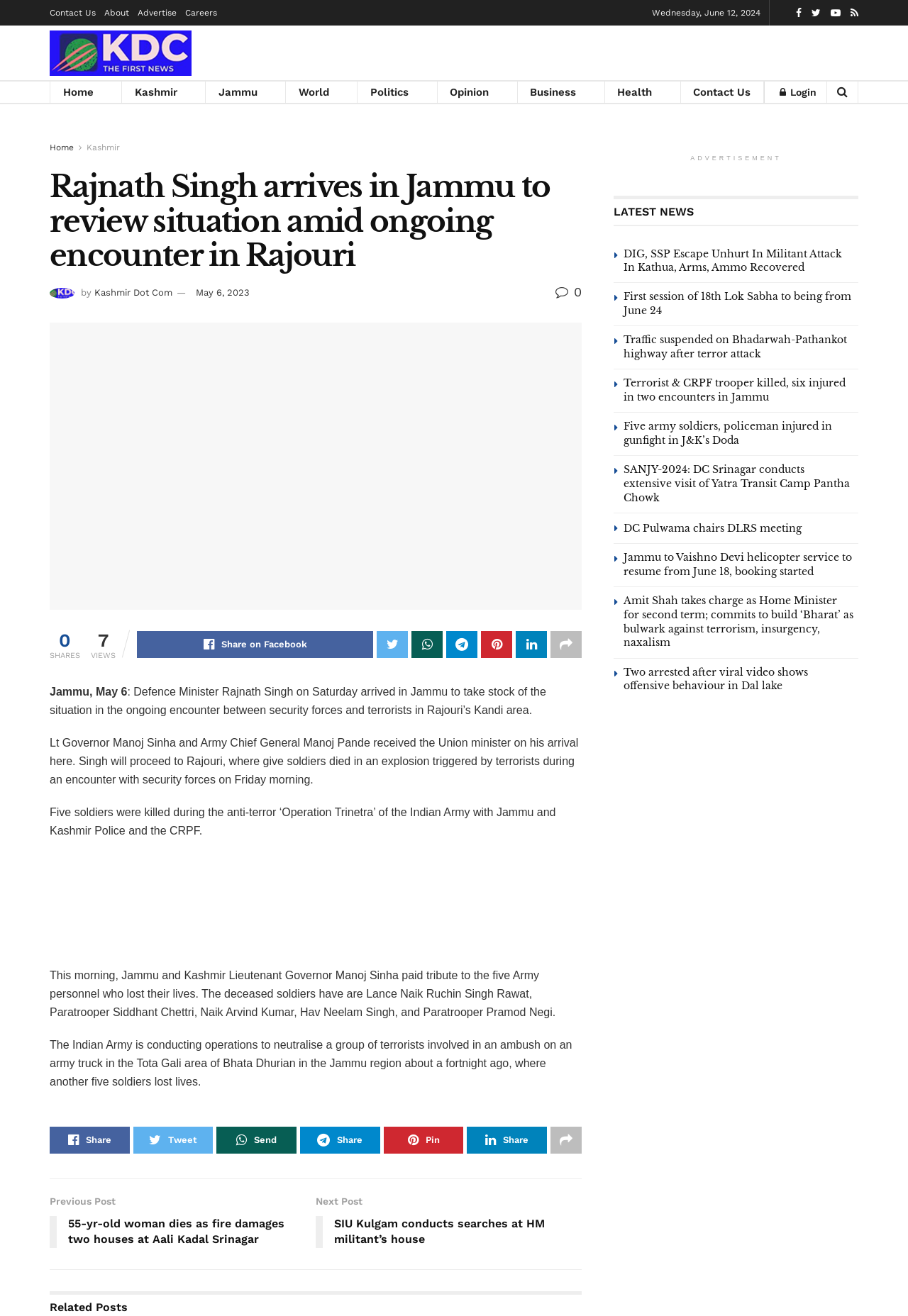Identify the bounding box for the given UI element using the description provided. Coordinates should be in the format (top-left x, top-left y, bottom-right x, bottom-right y) and must be between 0 and 1. Here is the description: Blog

None